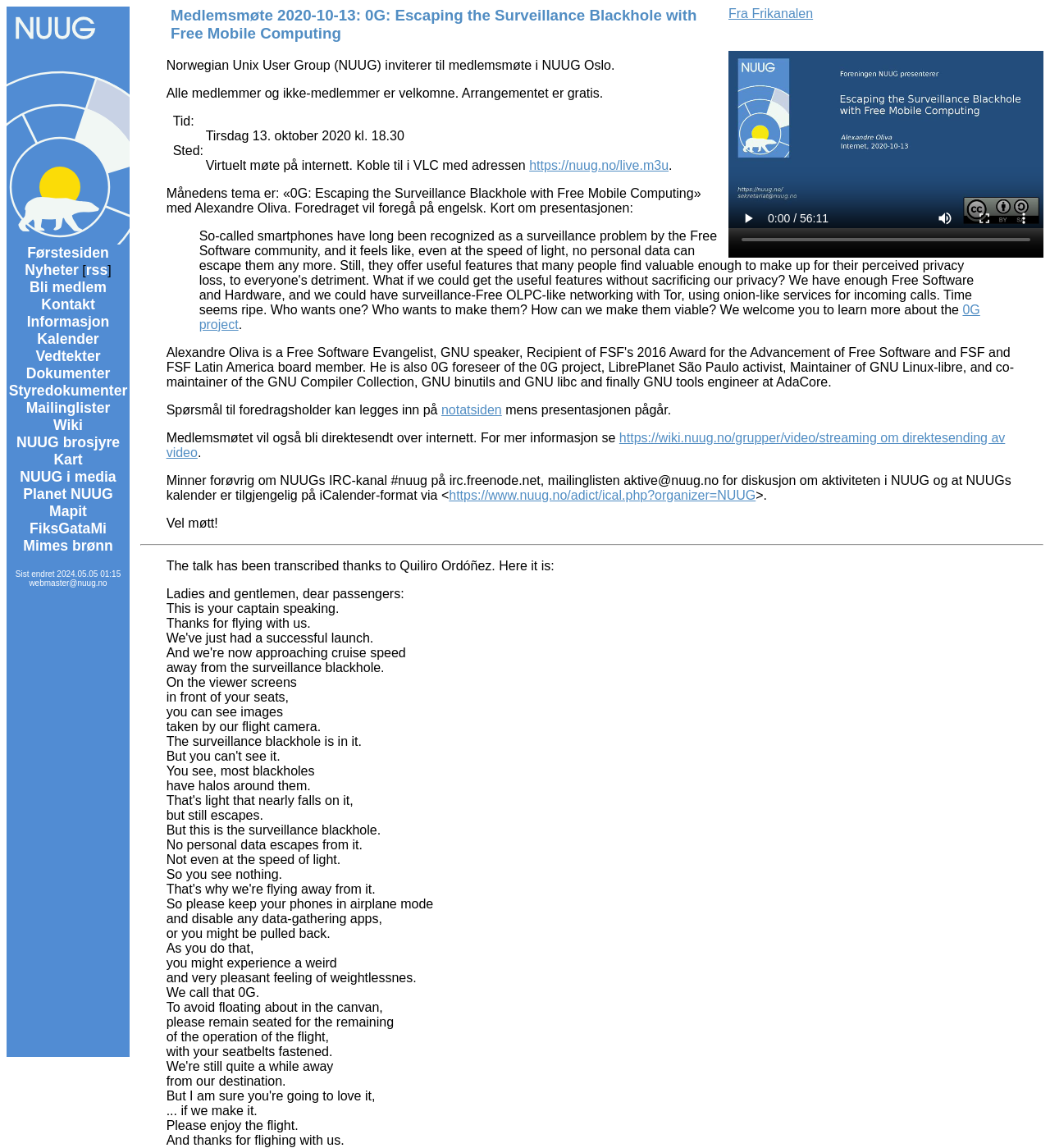What is the title of the meeting?
Answer the question with a single word or phrase by looking at the picture.

Medlemsmøte 2020-10-13